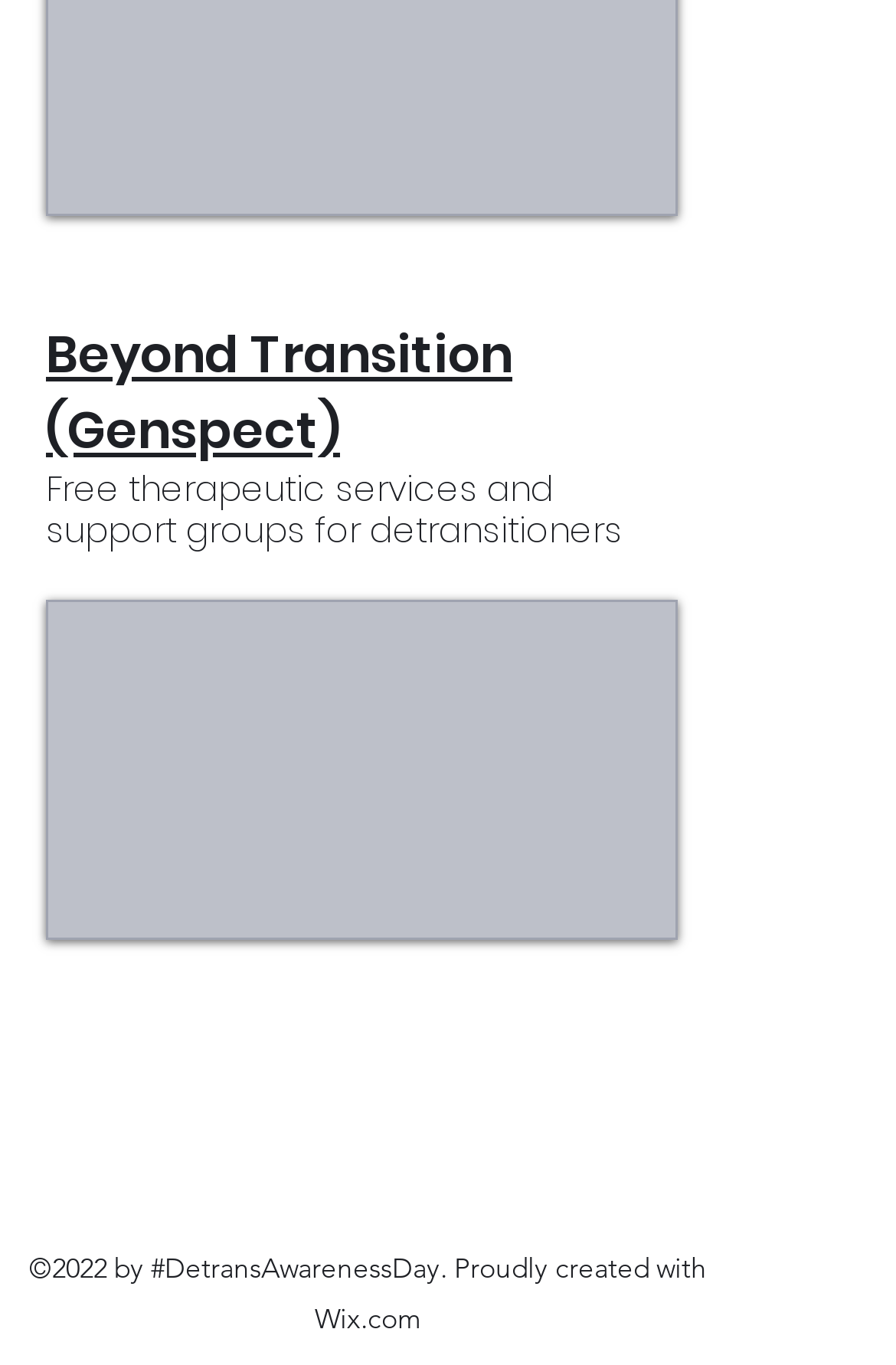Using the provided description: "Beyond Transition (Genspect)", find the bounding box coordinates of the corresponding UI element. The output should be four float numbers between 0 and 1, in the format [left, top, right, bottom].

[0.051, 0.238, 0.572, 0.339]